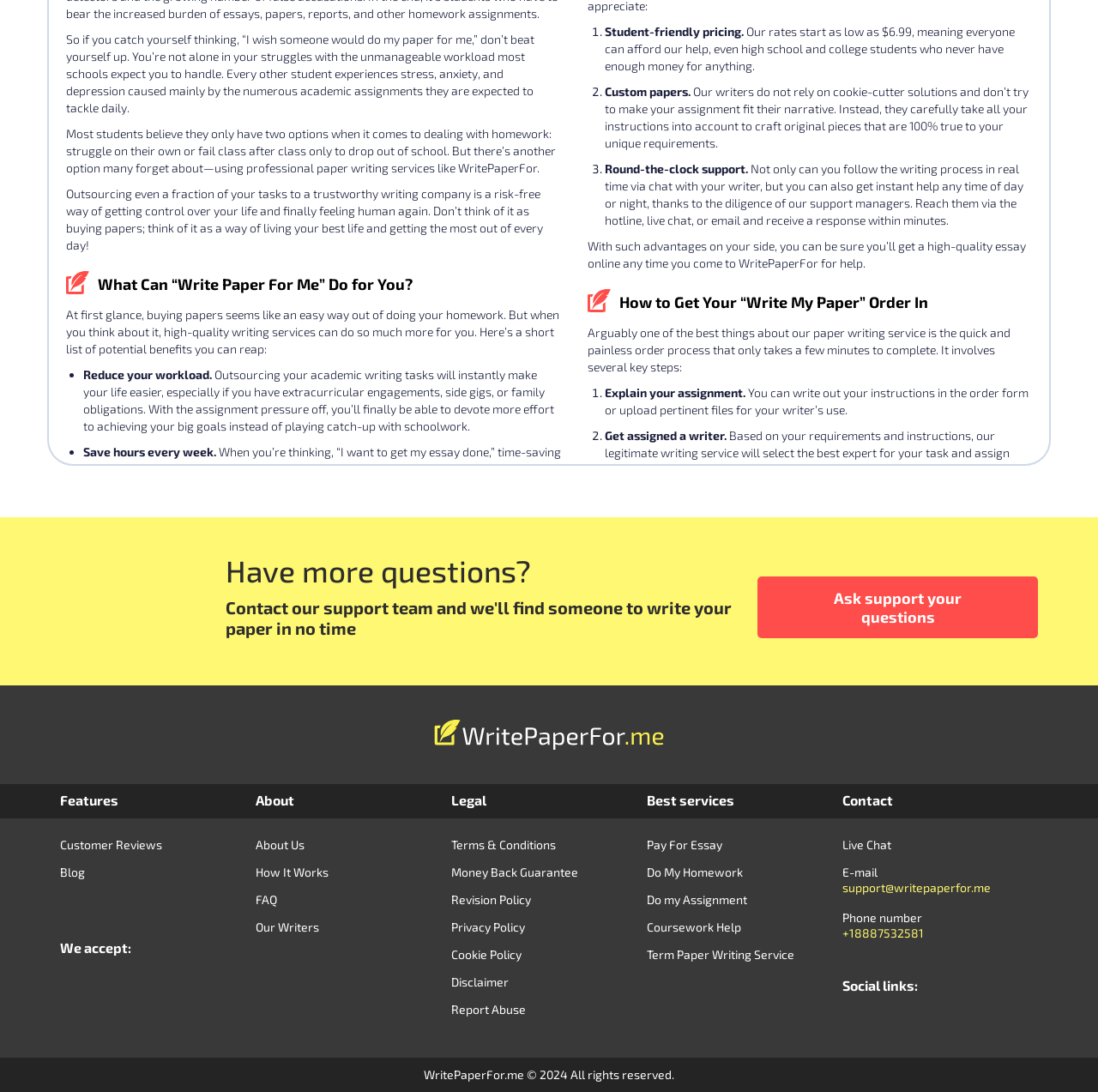Please identify the bounding box coordinates of the element's region that I should click in order to complete the following instruction: "Click on 'Contact'". The bounding box coordinates consist of four float numbers between 0 and 1, i.e., [left, top, right, bottom].

[0.767, 0.725, 0.813, 0.74]